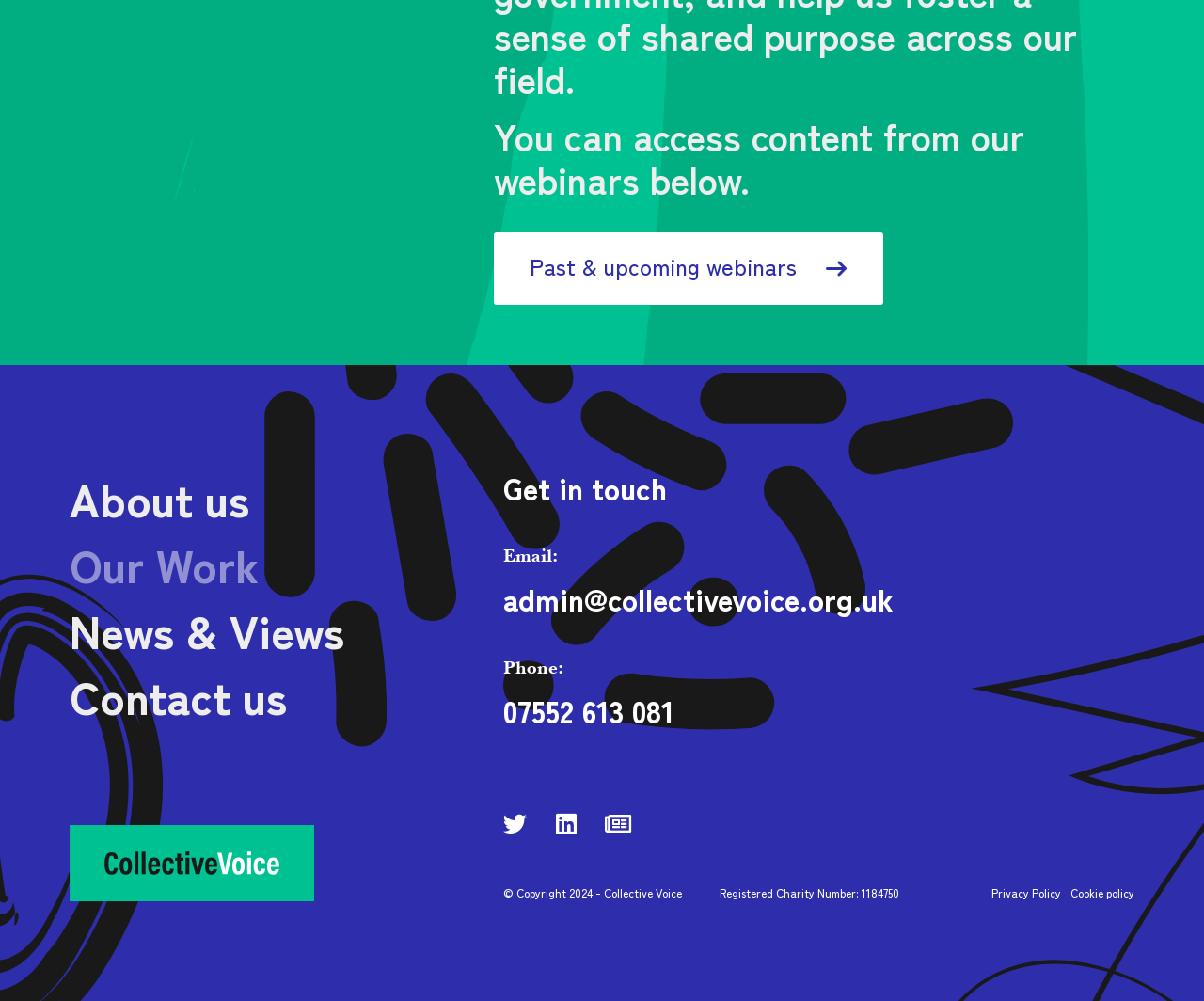Answer the question with a single word or phrase: 
What is the purpose of the webinars?

Access content